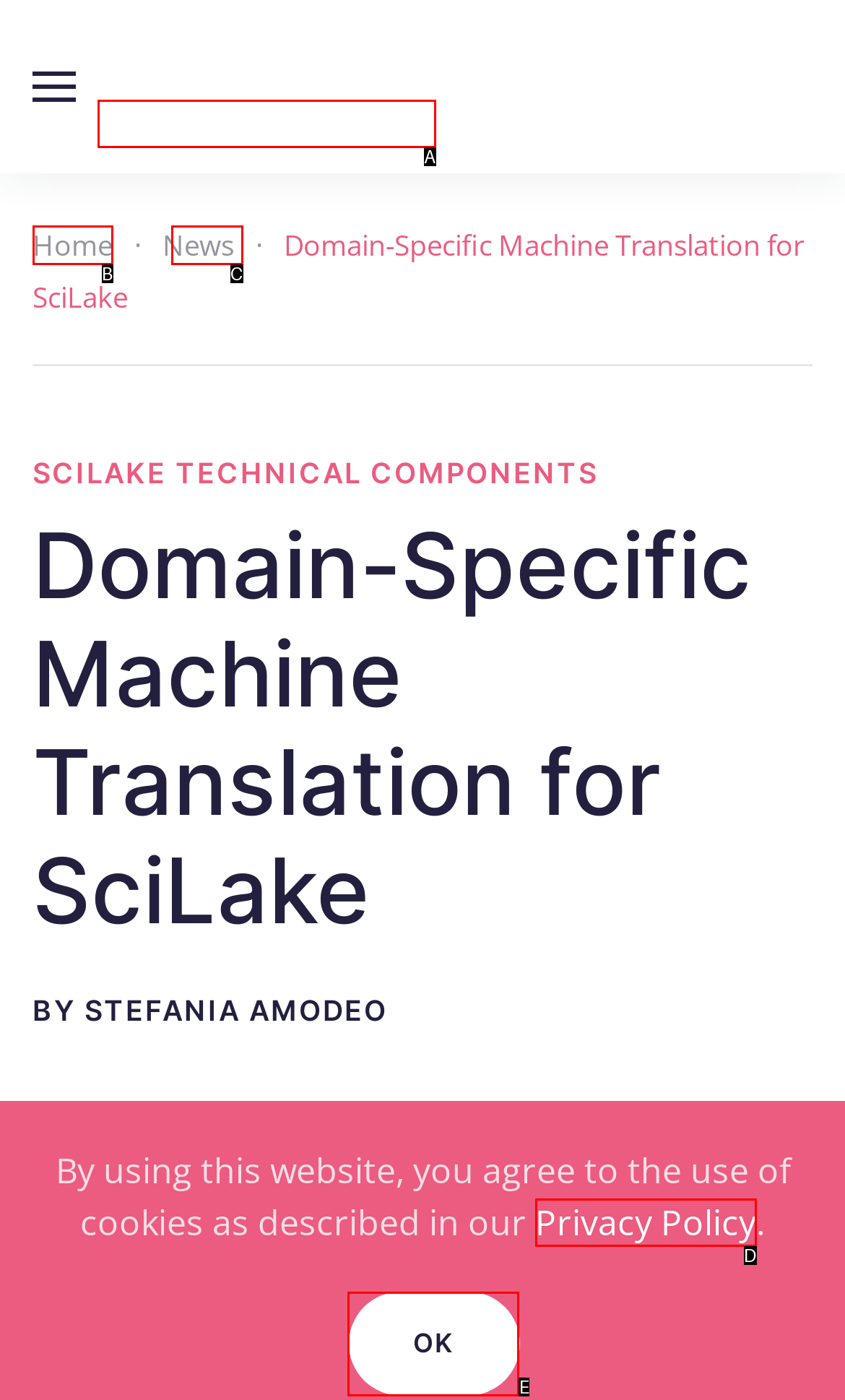Identify the UI element described as: News
Answer with the option's letter directly.

C